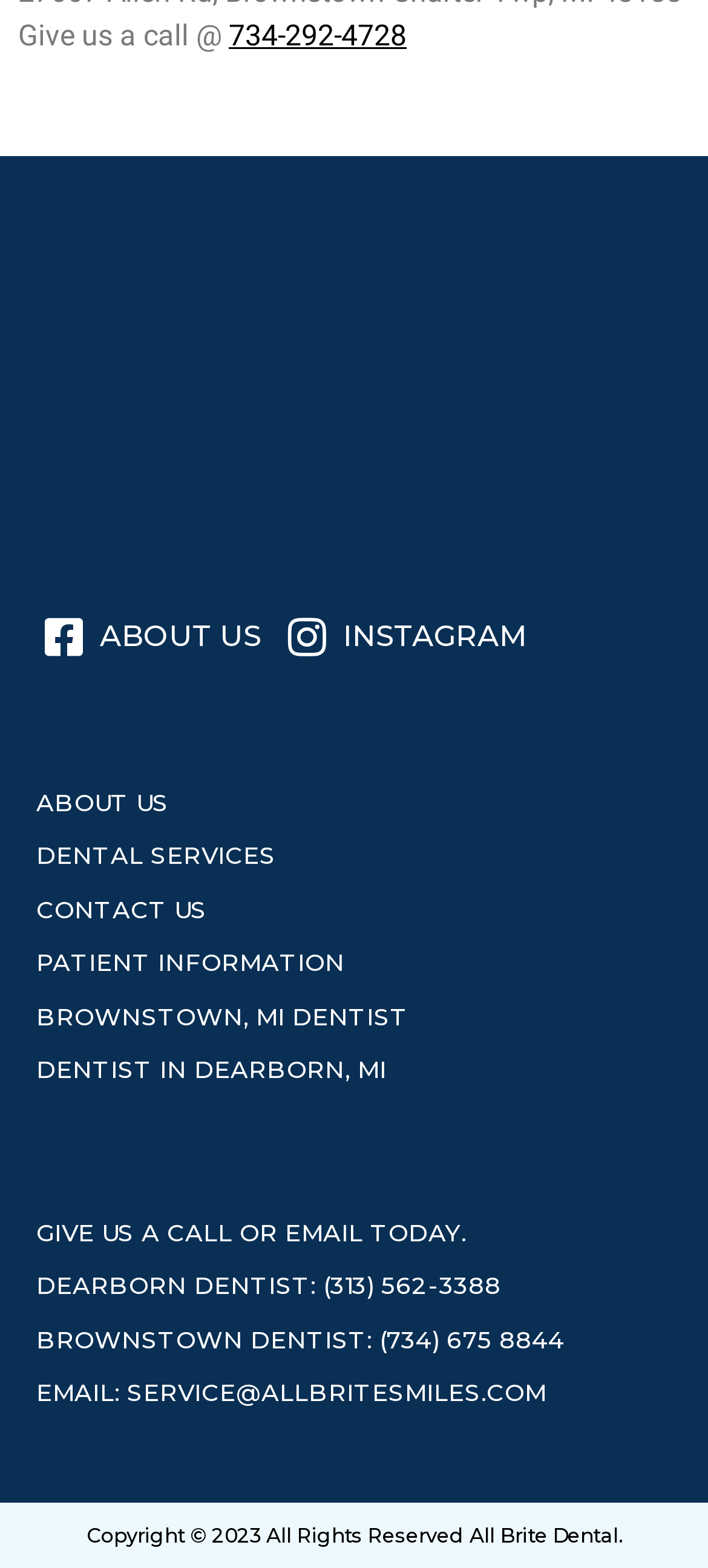Based on the element description: "Brownstown Dentist: (734) 675 8844", identify the UI element and provide its bounding box coordinates. Use four float numbers between 0 and 1, [left, top, right, bottom].

[0.051, 0.843, 0.797, 0.866]